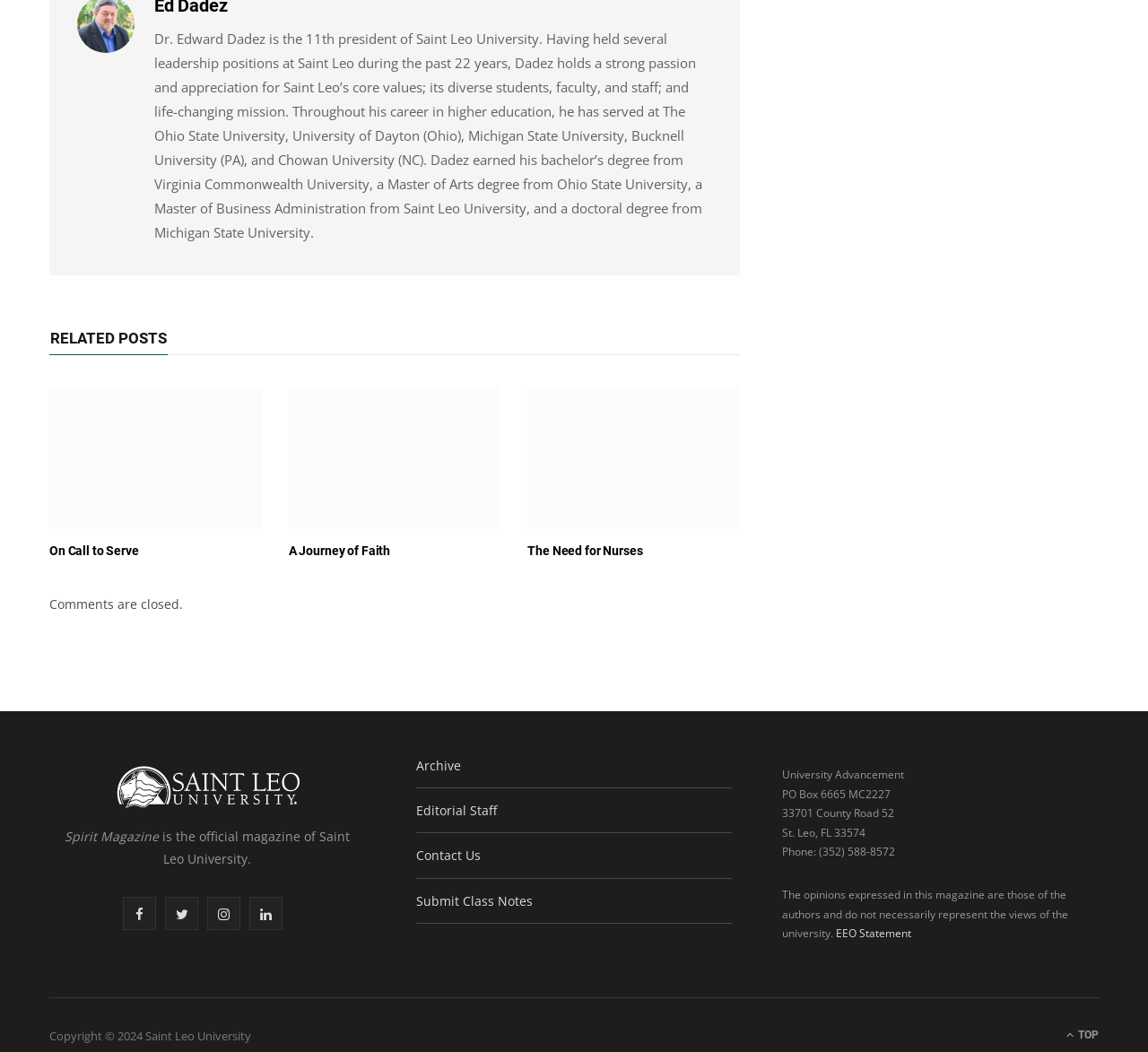Locate the bounding box coordinates of the clickable area needed to fulfill the instruction: "Check out 'The Need for Nurses'".

[0.46, 0.517, 0.56, 0.53]